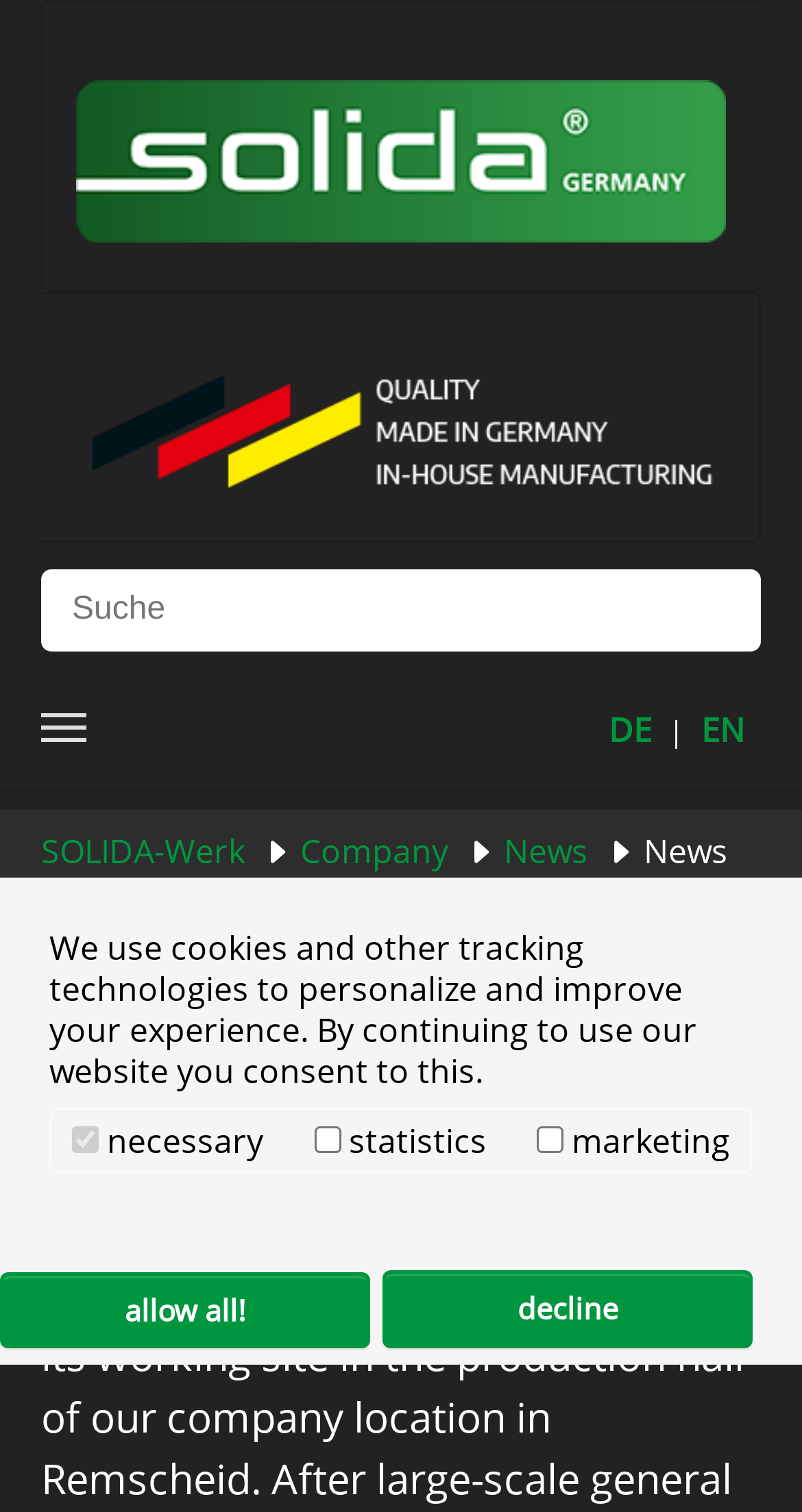What language options are available?
Can you provide an in-depth and detailed response to the question?

I found the language options by looking at the top-right corner of the webpage, where there are two links, one for 'DE' and one for 'EN', which likely represent German and English language options.